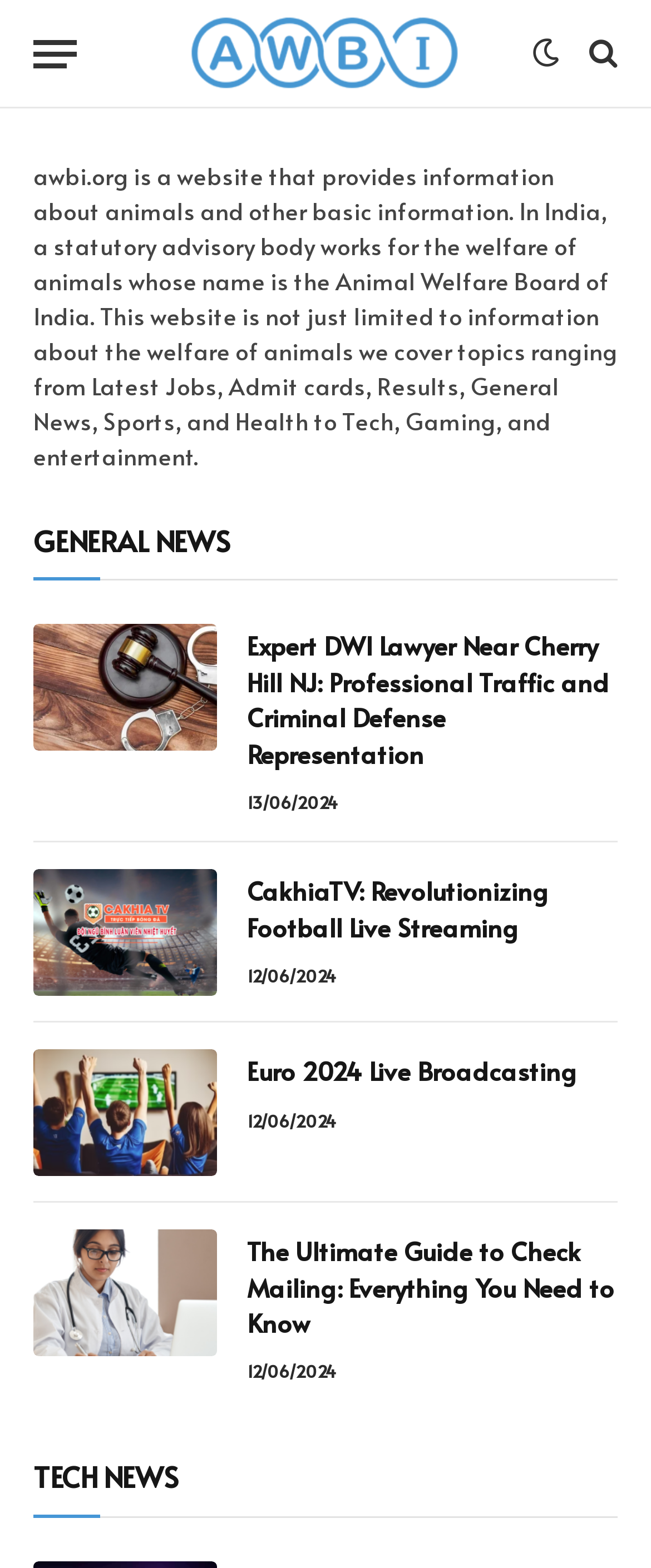What is the topic of the first article under the 'GENERAL NEWS' section?
Please provide a single word or phrase in response based on the screenshot.

DWI Lawyer